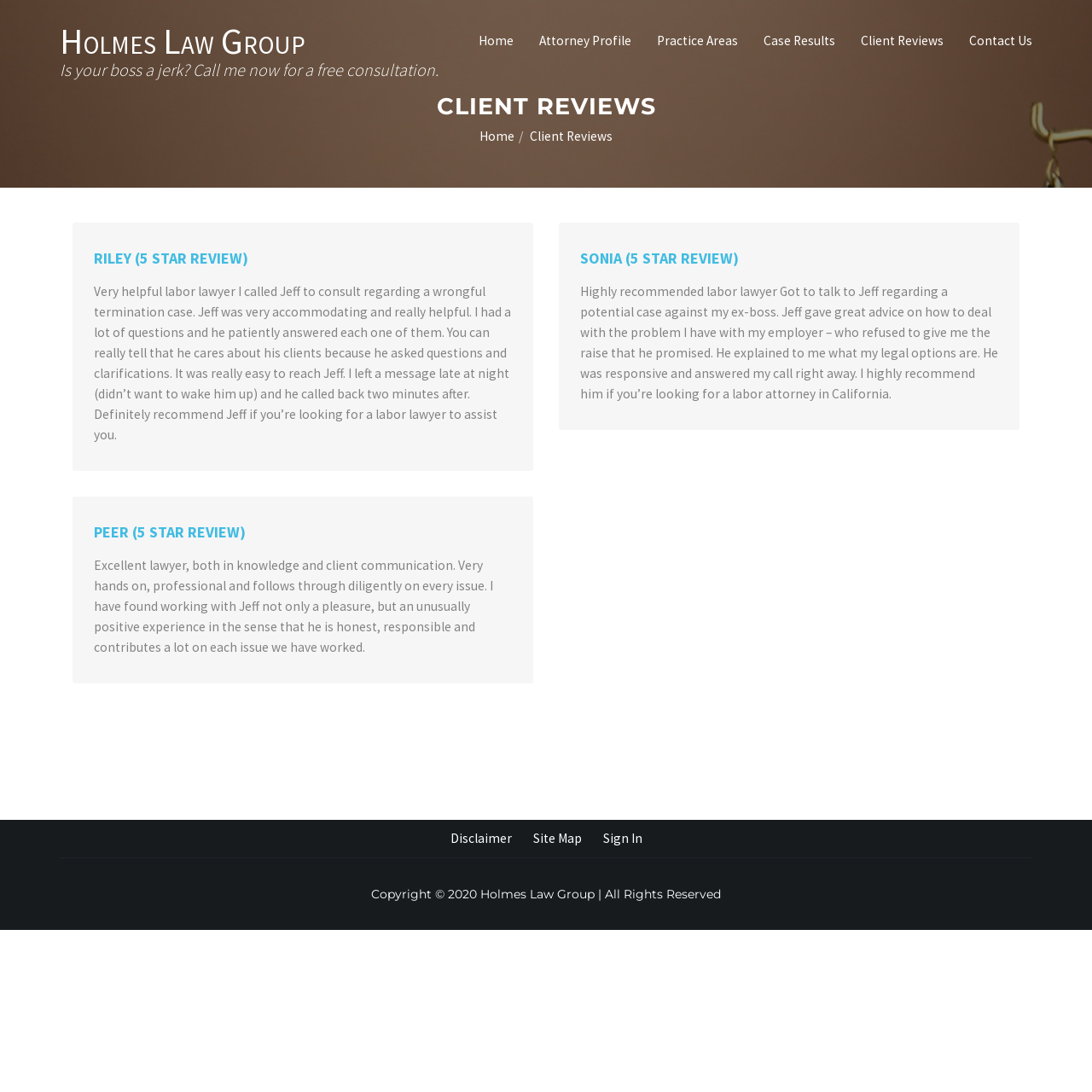Describe all the key features and sections of the webpage thoroughly.

The webpage is about client reviews for the Holmes Law Group. At the top, there is a navigation menu with links to different sections of the website, including "Home", "Attorney Profile", "Practice Areas", "Case Results", "Client Reviews", and "Contact Us". 

Below the navigation menu, there is a heading "CLIENT REVIEWS" in a prominent position. Underneath the heading, there are several client reviews, each with a 5-star rating. The reviews are from clients named RILEY, PEER, and SONIA, and they provide detailed testimonials about their positive experiences with the Holmes Law Group, specifically with labor lawyer Jeff. The reviews describe Jeff as helpful, accommodating, patient, and professional.

At the bottom of the page, there is a section with links to "Disclaimer", "Site Map", and "Sign In", as well as a copyright notice stating "Copyright © 2020 Holmes Law Group | All Rights Reserved".